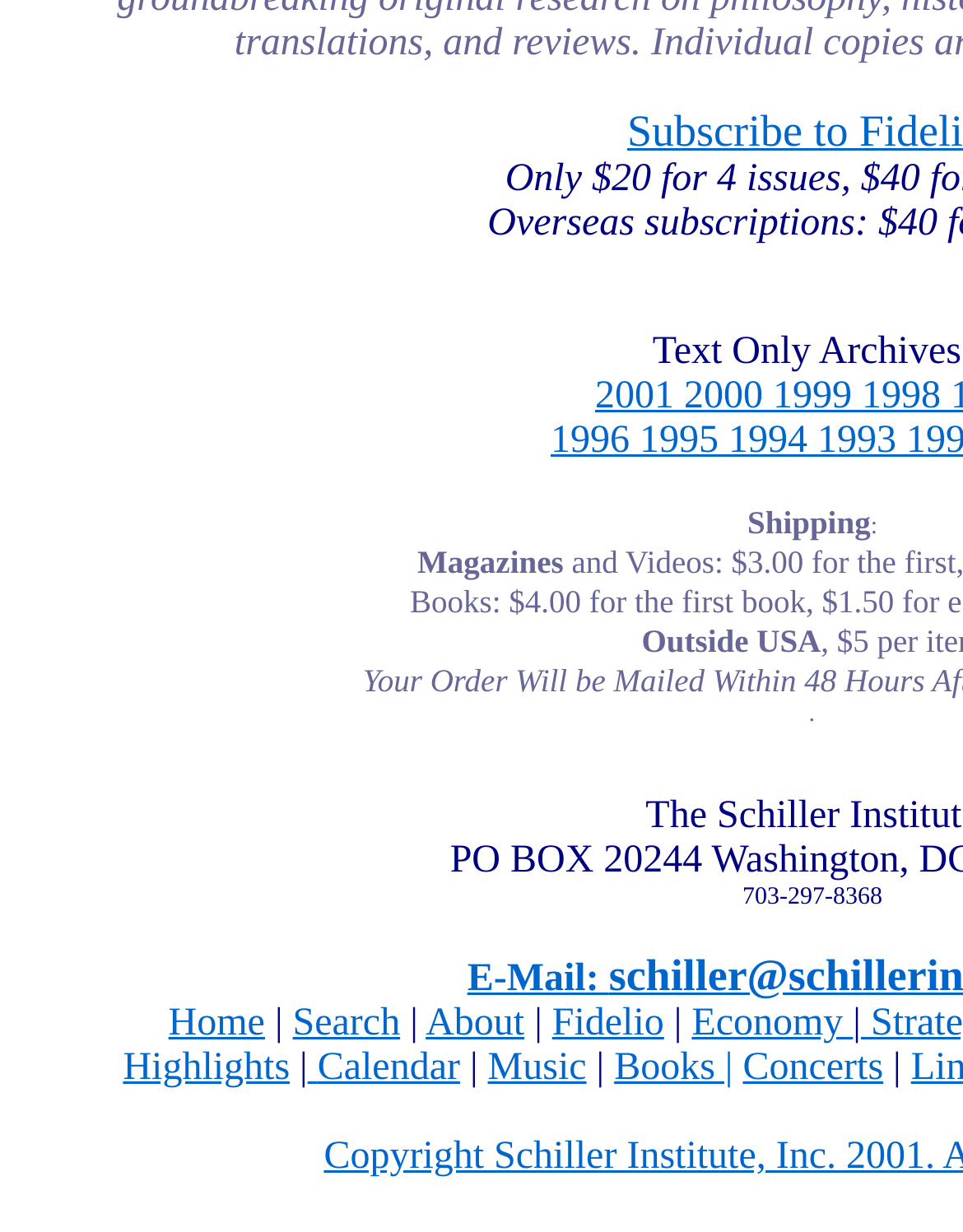How many main links are there at the bottom of the webpage?
Please provide a detailed and comprehensive answer to the question.

I counted the number of link elements at the bottom of the webpage and found 10 links: 'Home', 'Search', 'About', 'Fidelio', 'Economy', 'Highlights', 'Calendar', 'Music', 'Books', and 'Concerts'.